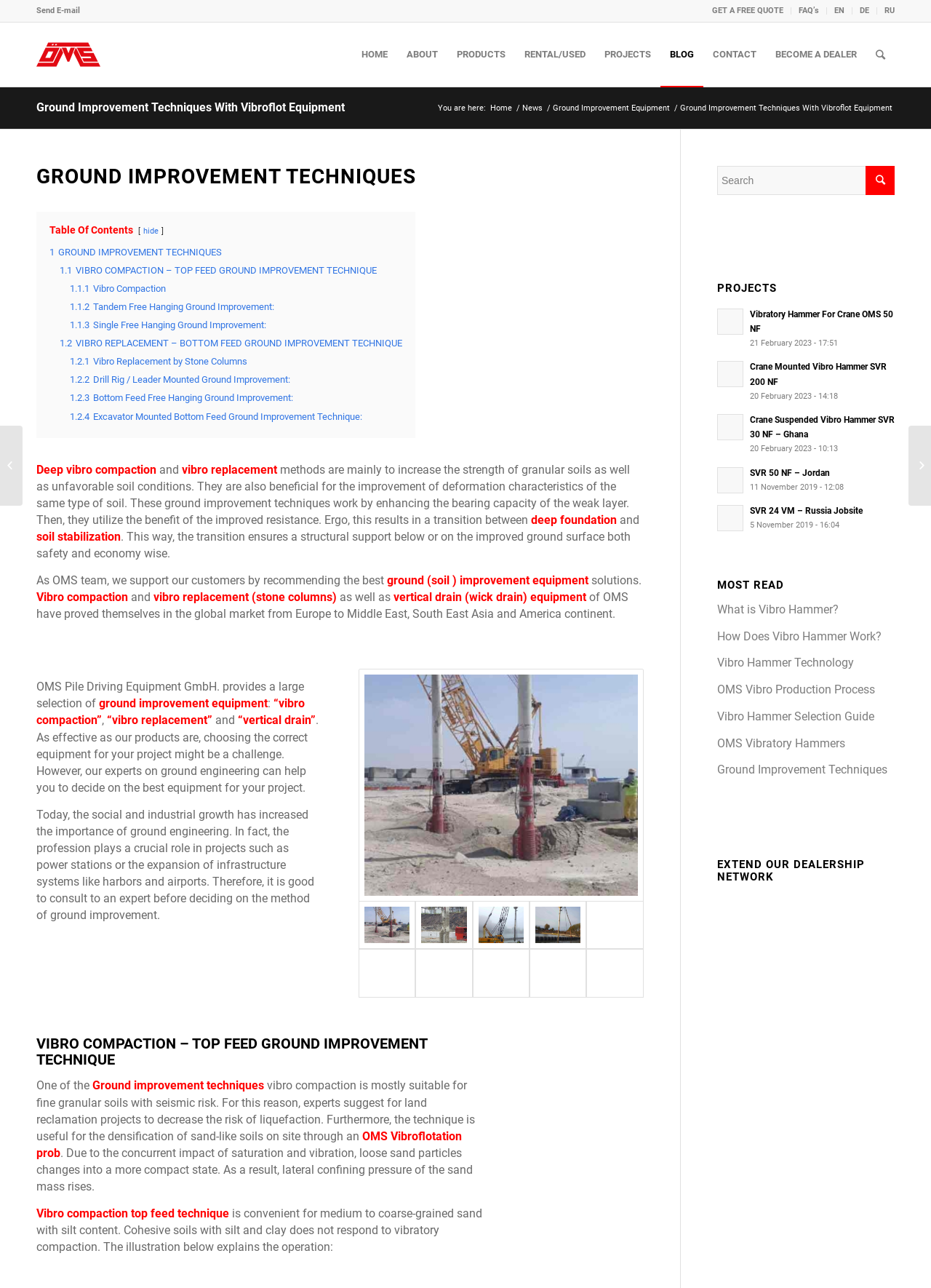Using the description: "title="Configuration Bottom Feed Vibroflotation"", identify the bounding box of the corresponding UI element in the screenshot.

[0.446, 0.699, 0.507, 0.737]